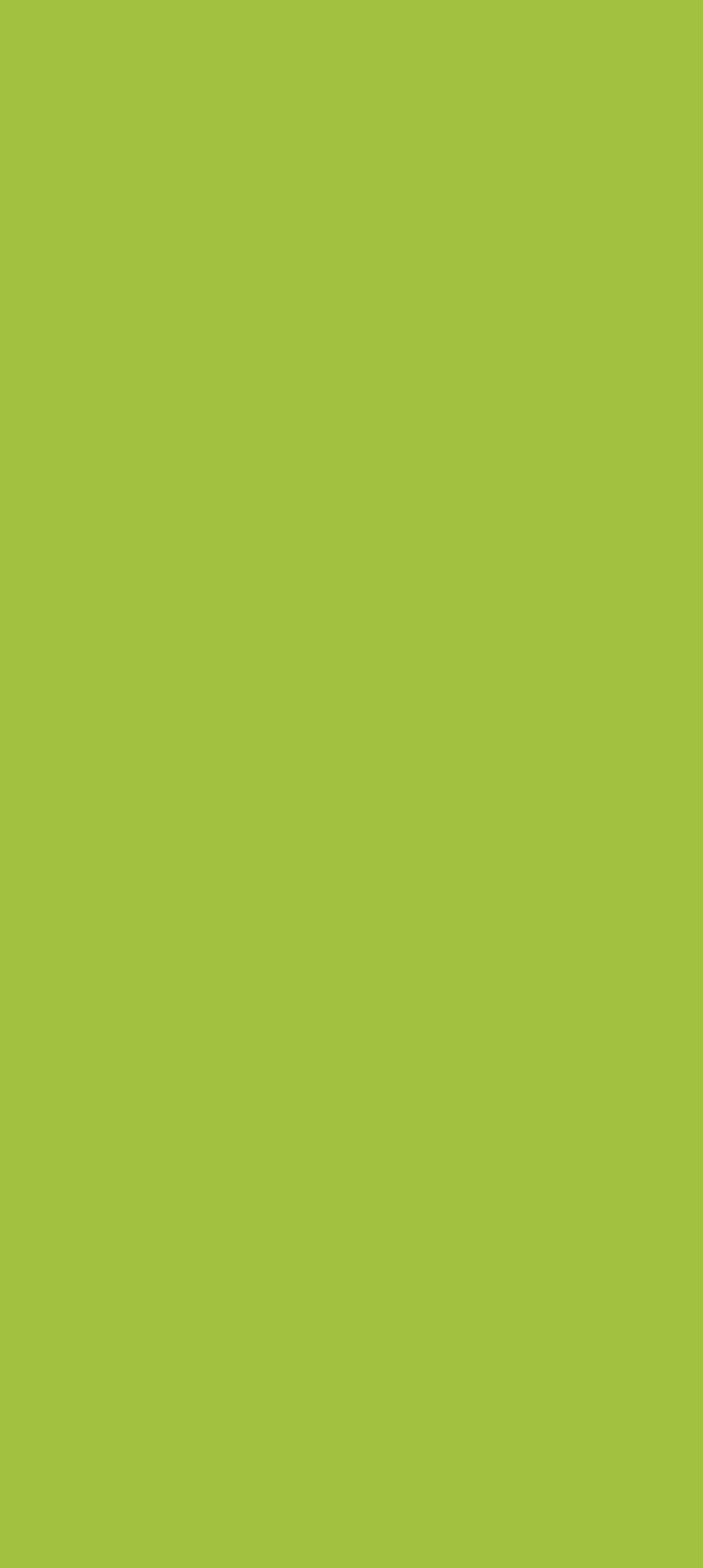Give the bounding box coordinates for the element described by: "Starfish Reviews".

[0.73, 0.135, 0.921, 0.148]